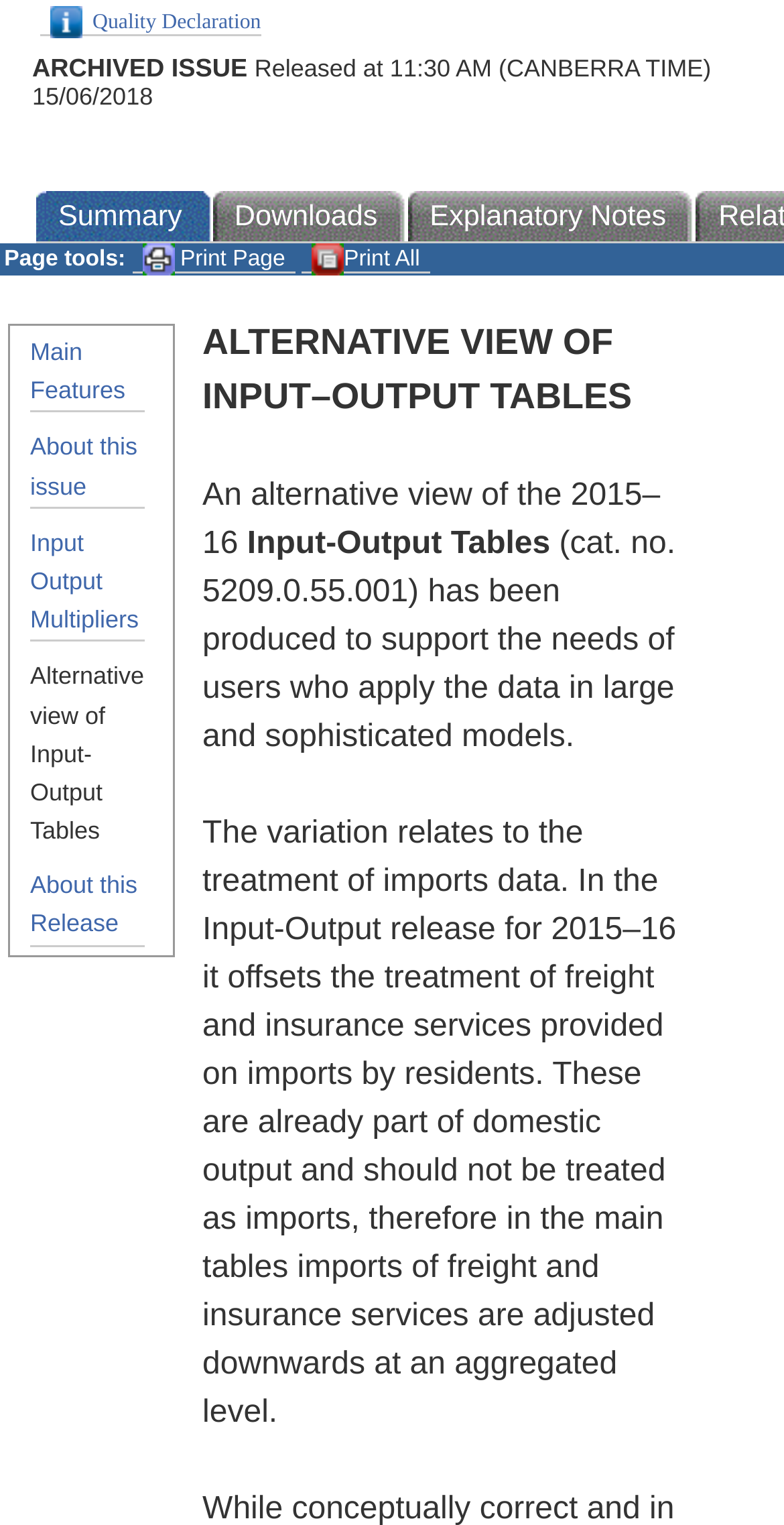Bounding box coordinates should be in the format (top-left x, top-left y, bottom-right x, bottom-right y) and all values should be floating point numbers between 0 and 1. Determine the bounding box coordinate for the UI element described as: Downloads

[0.271, 0.125, 0.52, 0.16]